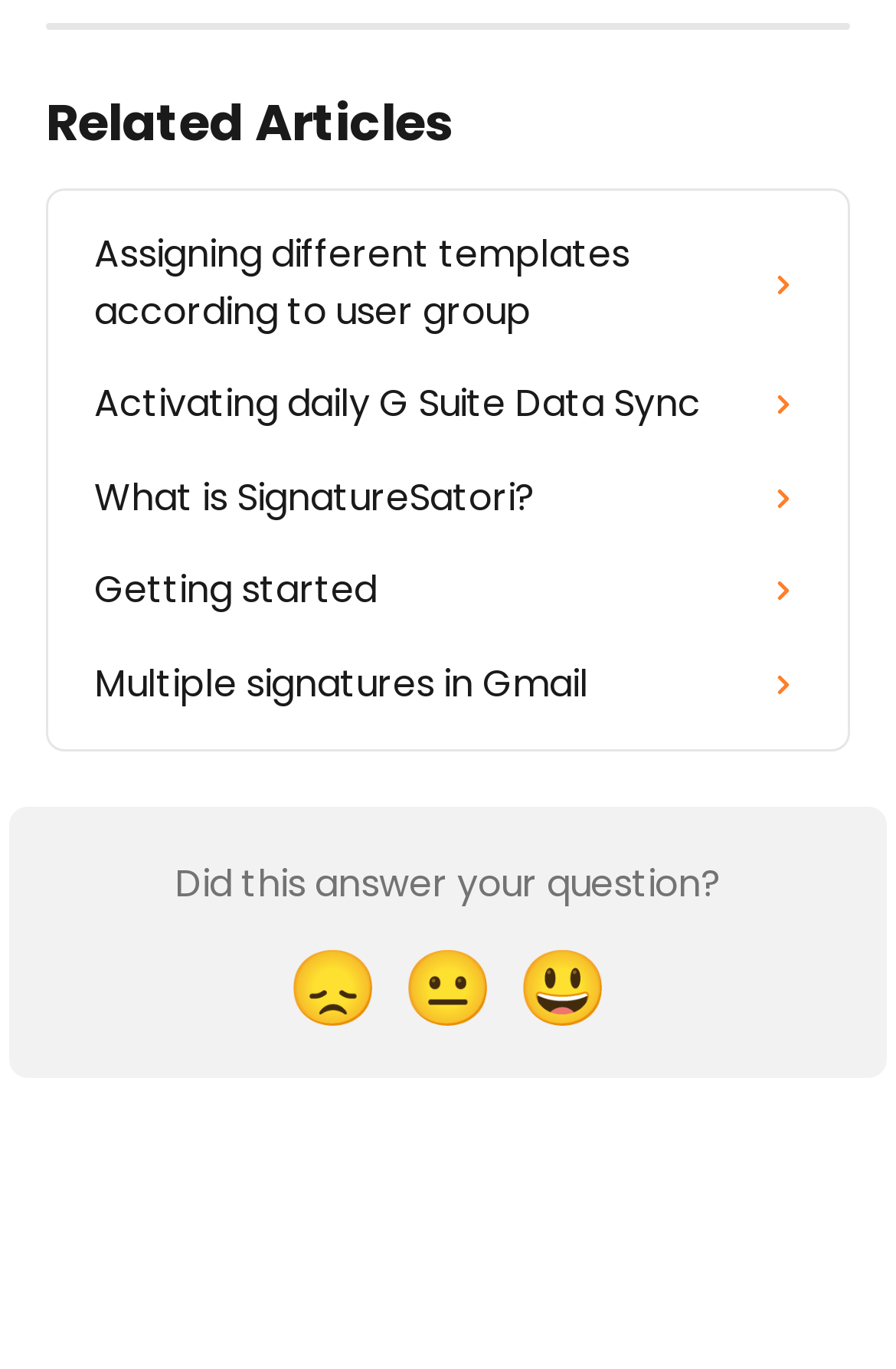Use one word or a short phrase to answer the question provided: 
What is the purpose of the images next to each link?

Icons